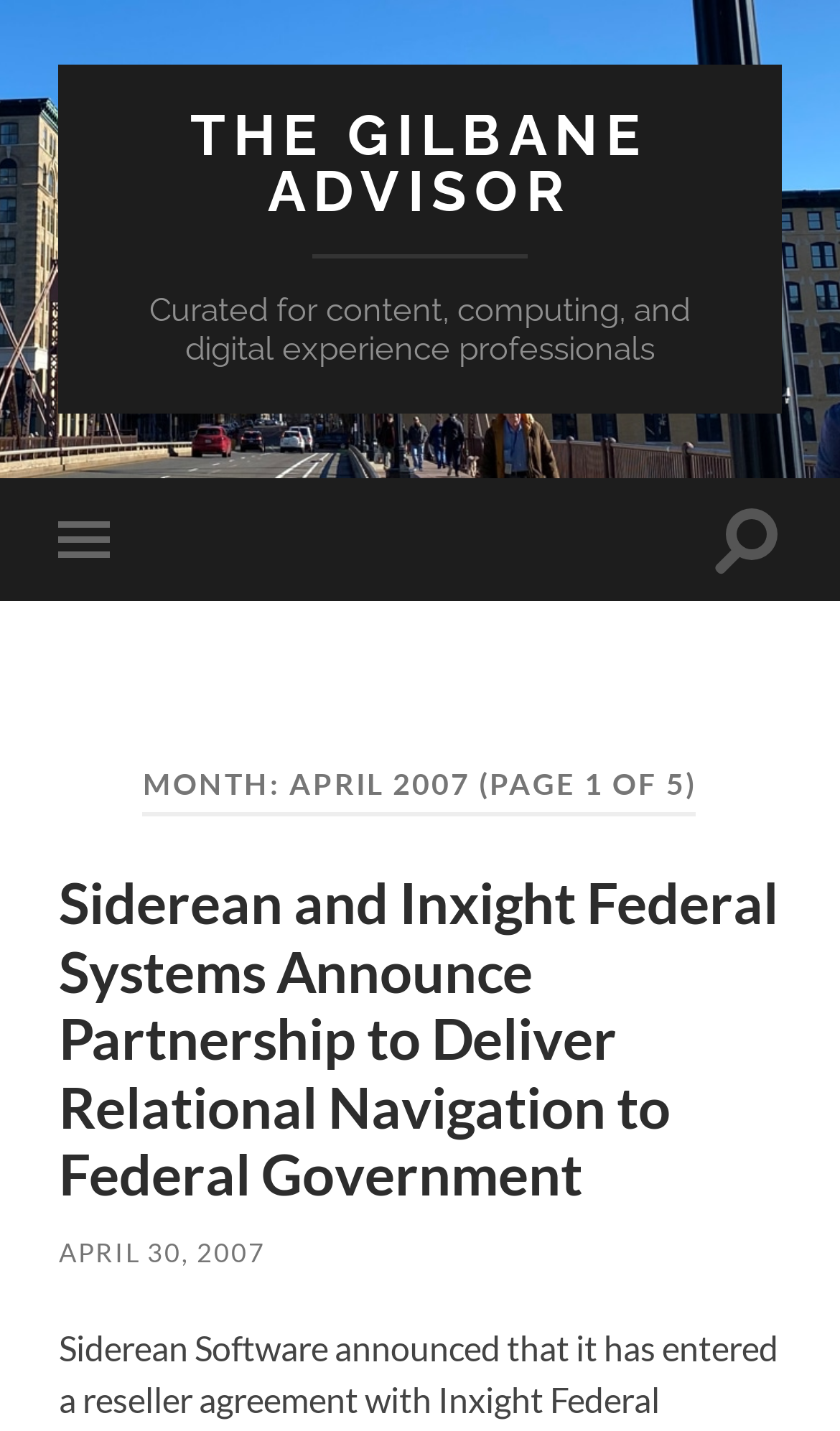Please give a concise answer to this question using a single word or phrase: 
What is the date of the first article?

April 30, 2007